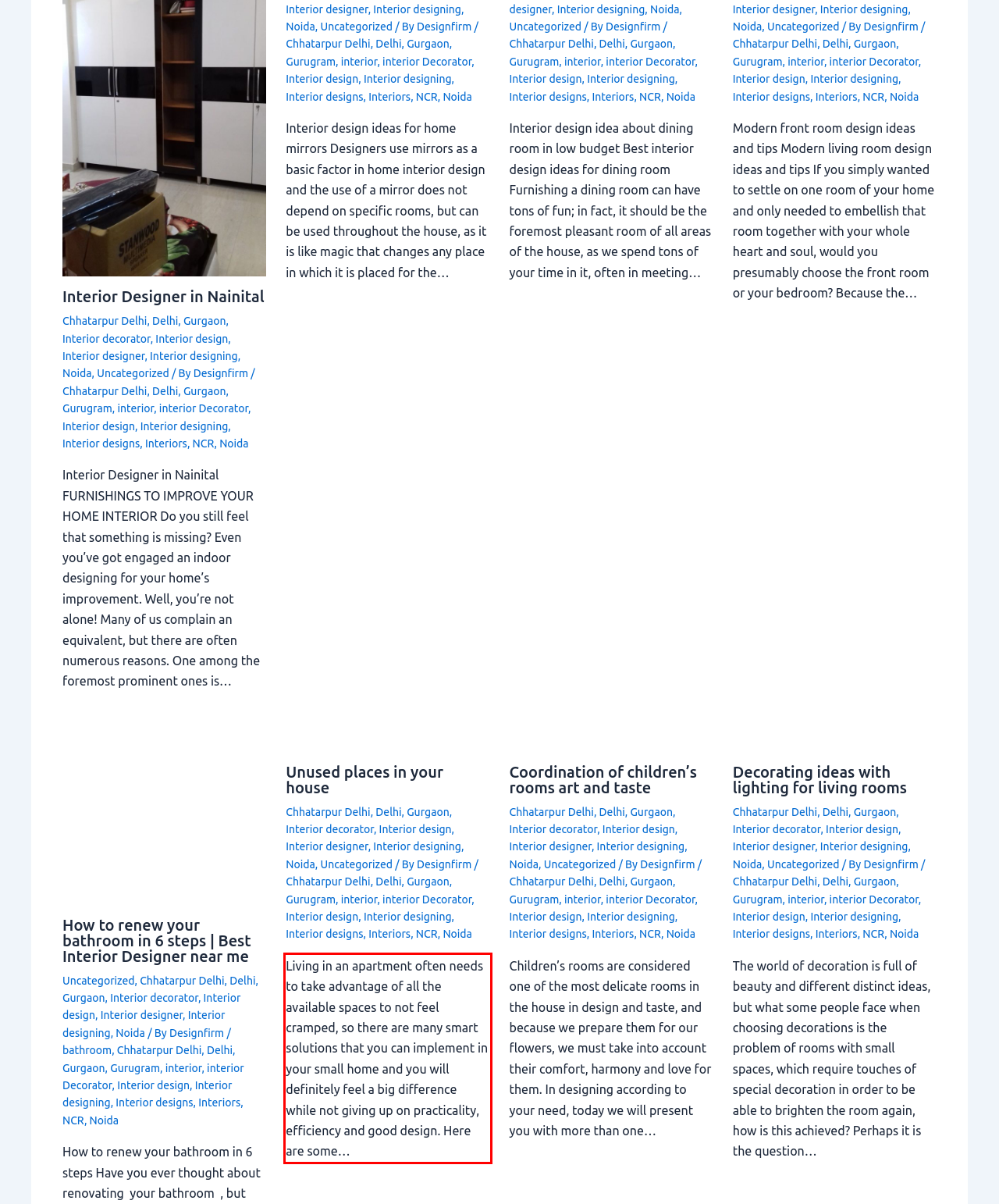You are provided with a screenshot of a webpage that includes a UI element enclosed in a red rectangle. Extract the text content inside this red rectangle.

Living in an apartment often needs to take advantage of all the available spaces to not feel cramped, so there are many smart solutions that you can implement in your small home and you will definitely feel a big difference while not giving up on practicality, efficiency and good design. Here are some…